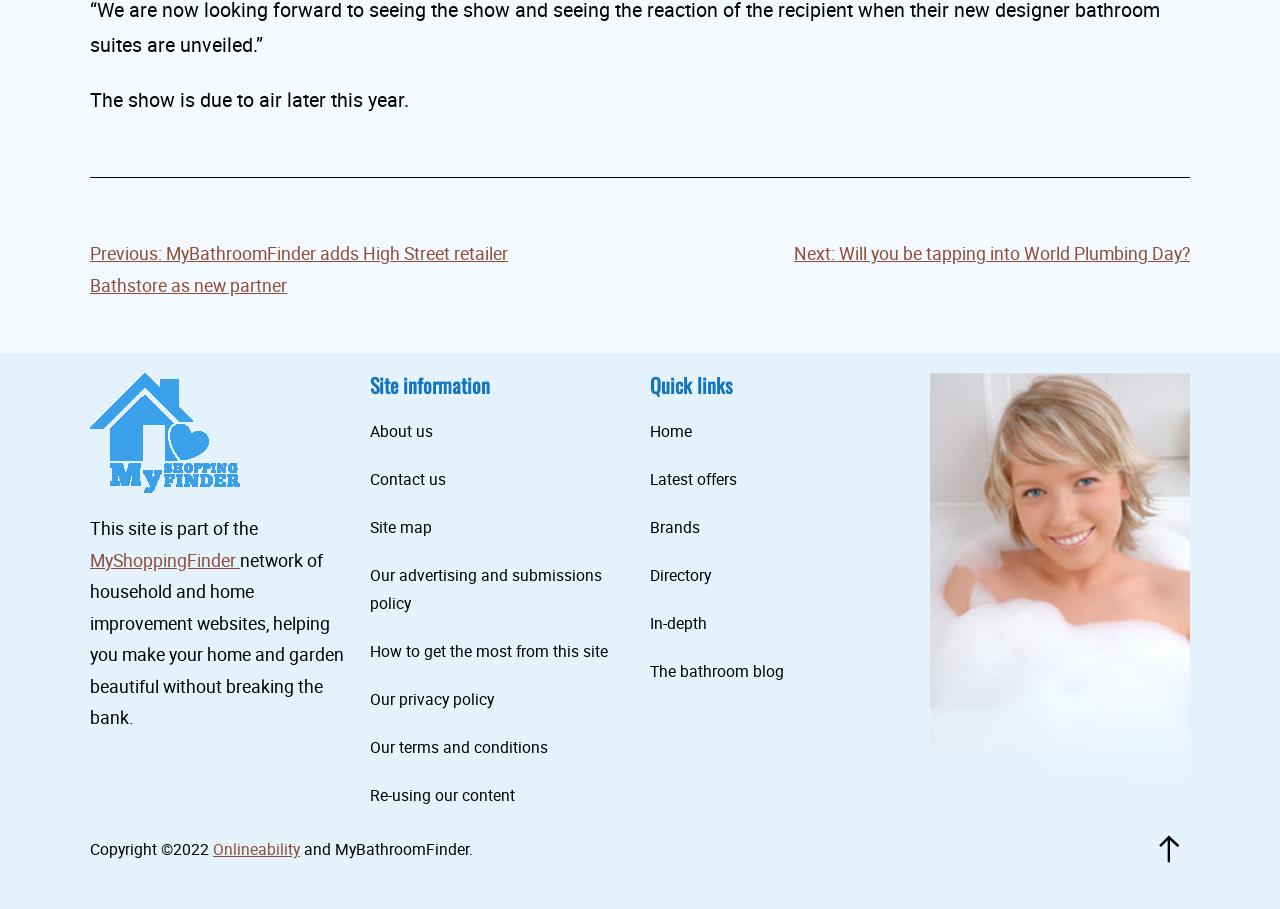What is the purpose of the 'Quick links' section?
Please answer the question as detailed as possible based on the image.

The 'Quick links' section is a navigation menu that provides shortcuts to important pages on the website, such as 'Home', 'Latest offers', 'Brands', and more. This section is designed to help users quickly access key areas of the website.